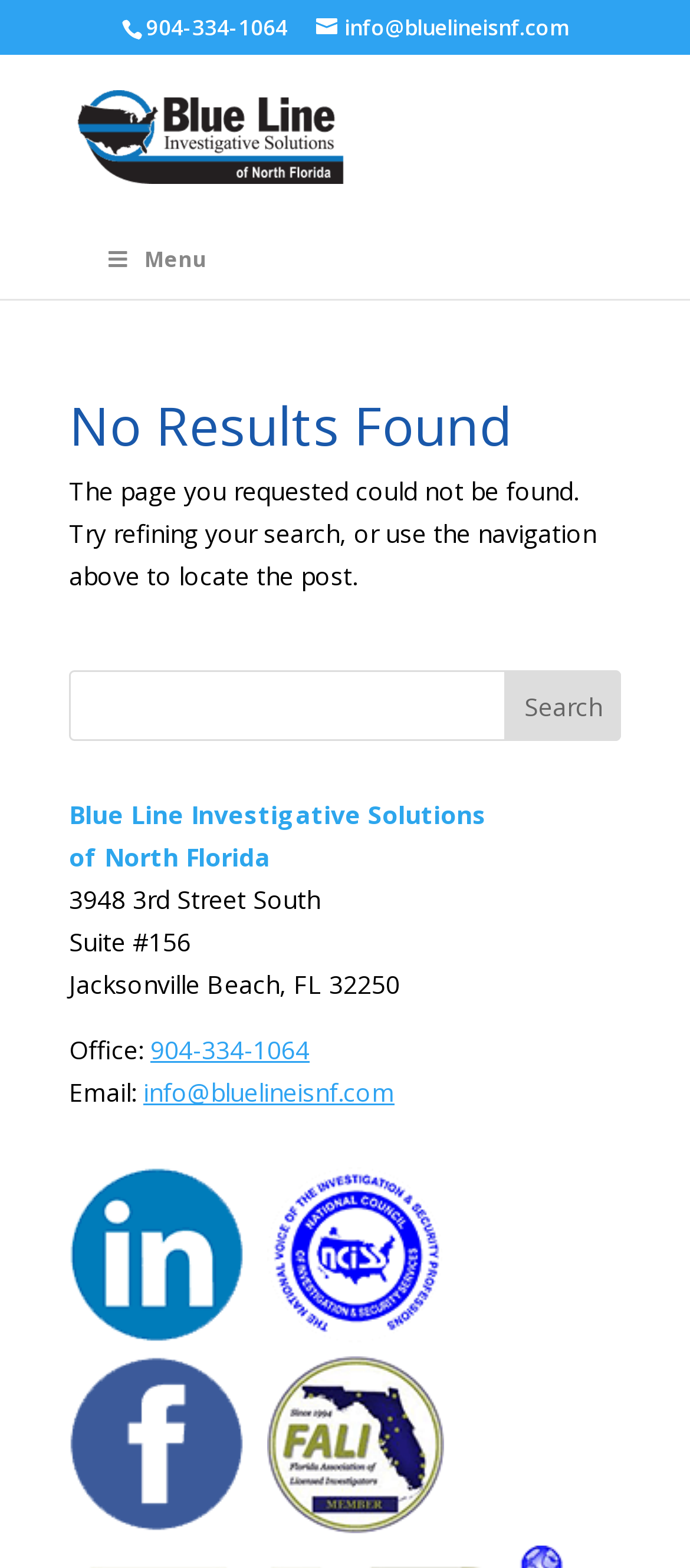Analyze the image and give a detailed response to the question:
What is the address of Blue Line IS of North Florida?

The address can be found in the footer section of the webpage, below the phone number and email address.